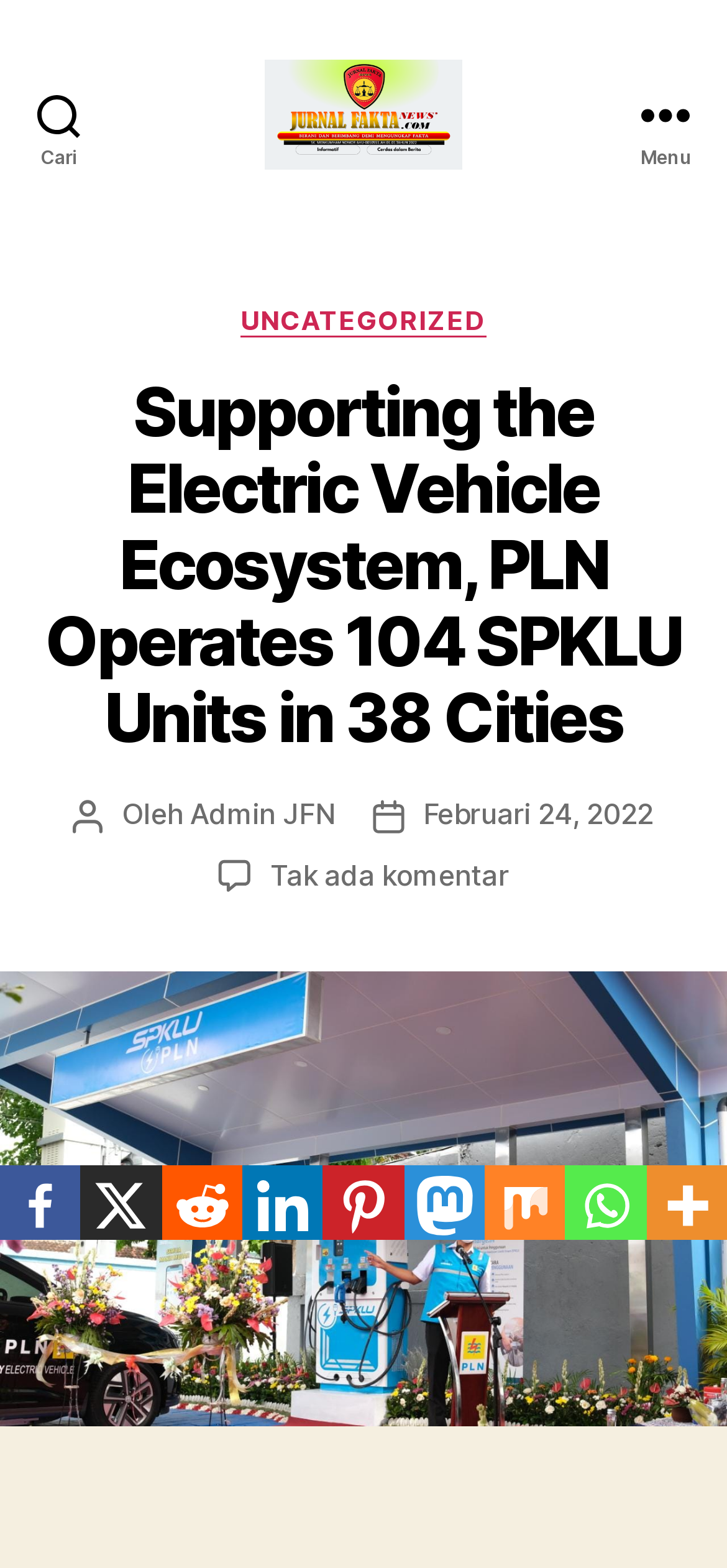Locate the bounding box coordinates of the area you need to click to fulfill this instruction: 'Open the menu'. The coordinates must be in the form of four float numbers ranging from 0 to 1: [left, top, right, bottom].

[0.831, 0.0, 1.0, 0.146]